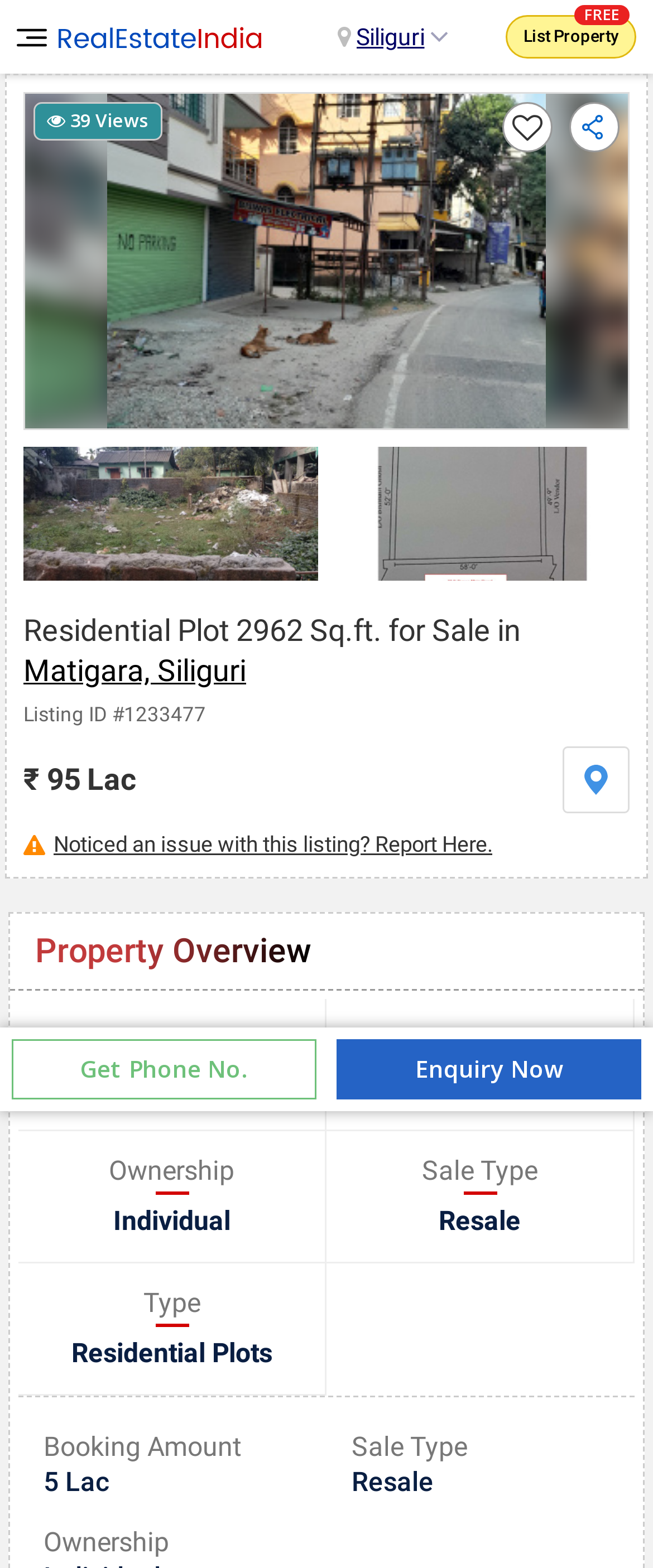Highlight the bounding box coordinates of the region I should click on to meet the following instruction: "Enquire about the property".

[0.636, 0.671, 0.862, 0.692]